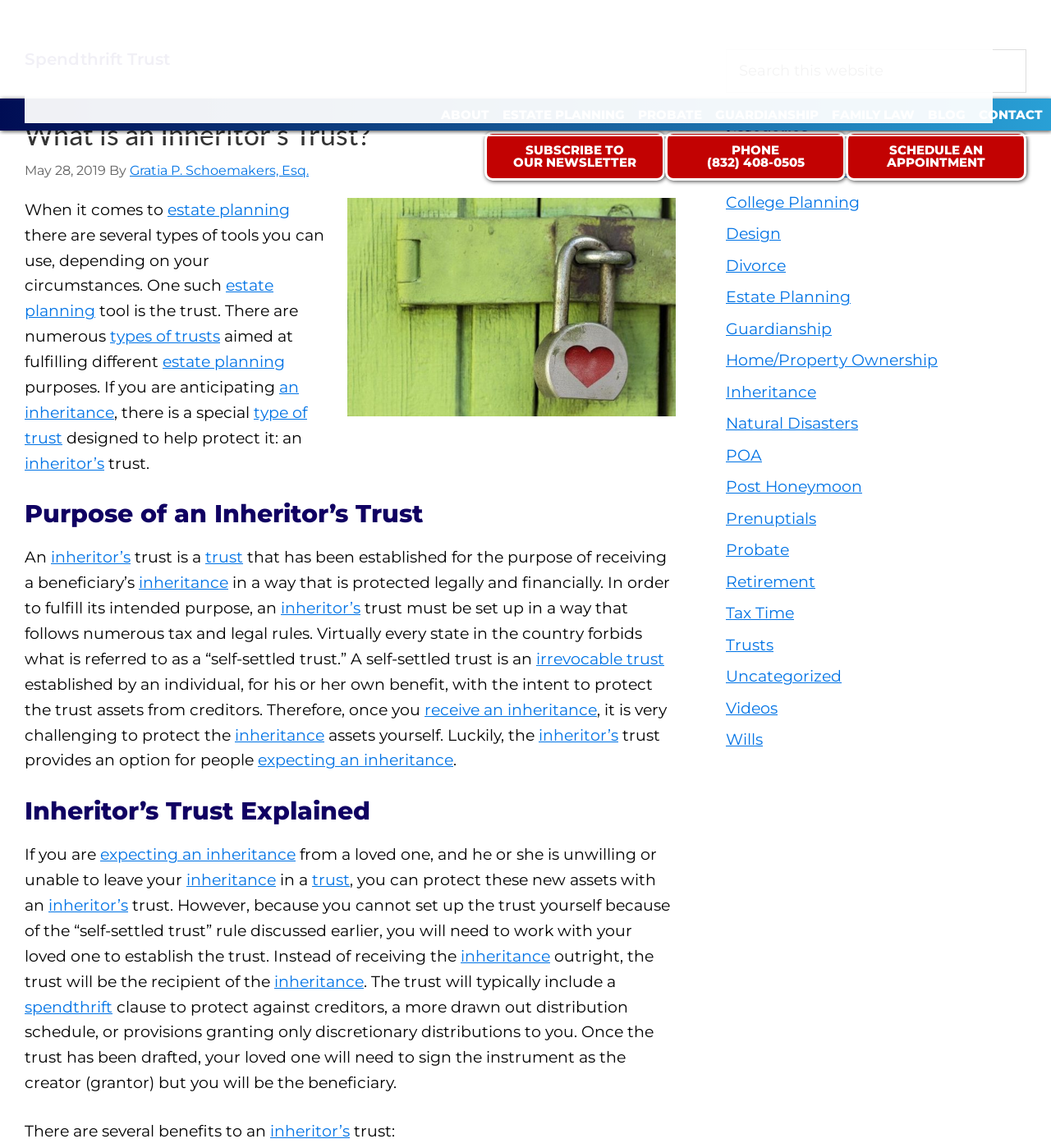Bounding box coordinates are specified in the format (top-left x, top-left y, bottom-right x, bottom-right y). All values are floating point numbers bounded between 0 and 1. Please provide the bounding box coordinate of the region this sentence describes: Gratia P. Schoemakers, Esq.

[0.123, 0.141, 0.294, 0.155]